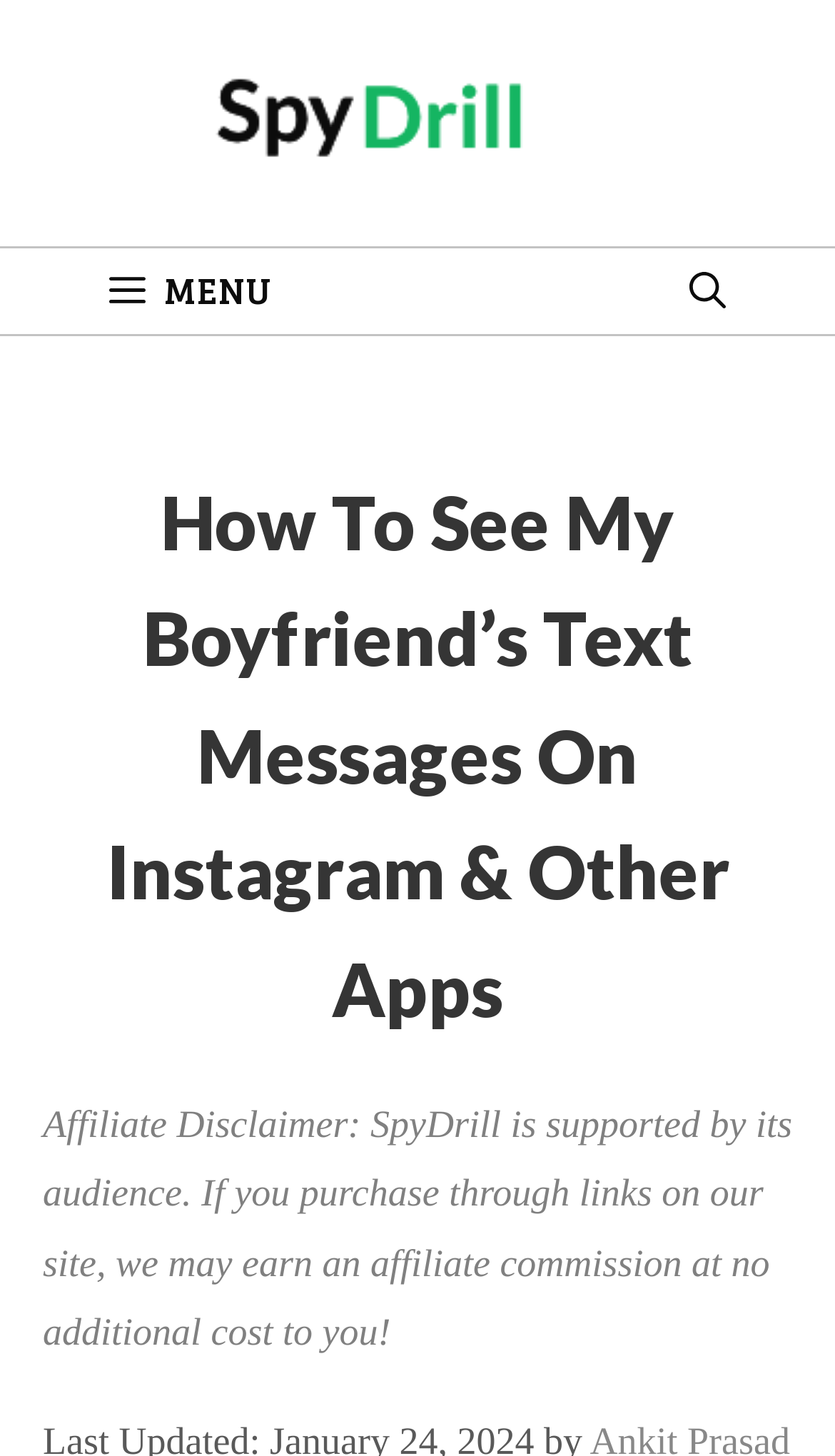What is the disclaimer about?
Please provide a detailed and thorough answer to the question.

I found the disclaimer at the bottom of the page, which states that SpyDrill is supported by its audience and may earn an affiliate commission at no additional cost to the user if a purchase is made through links on the site.